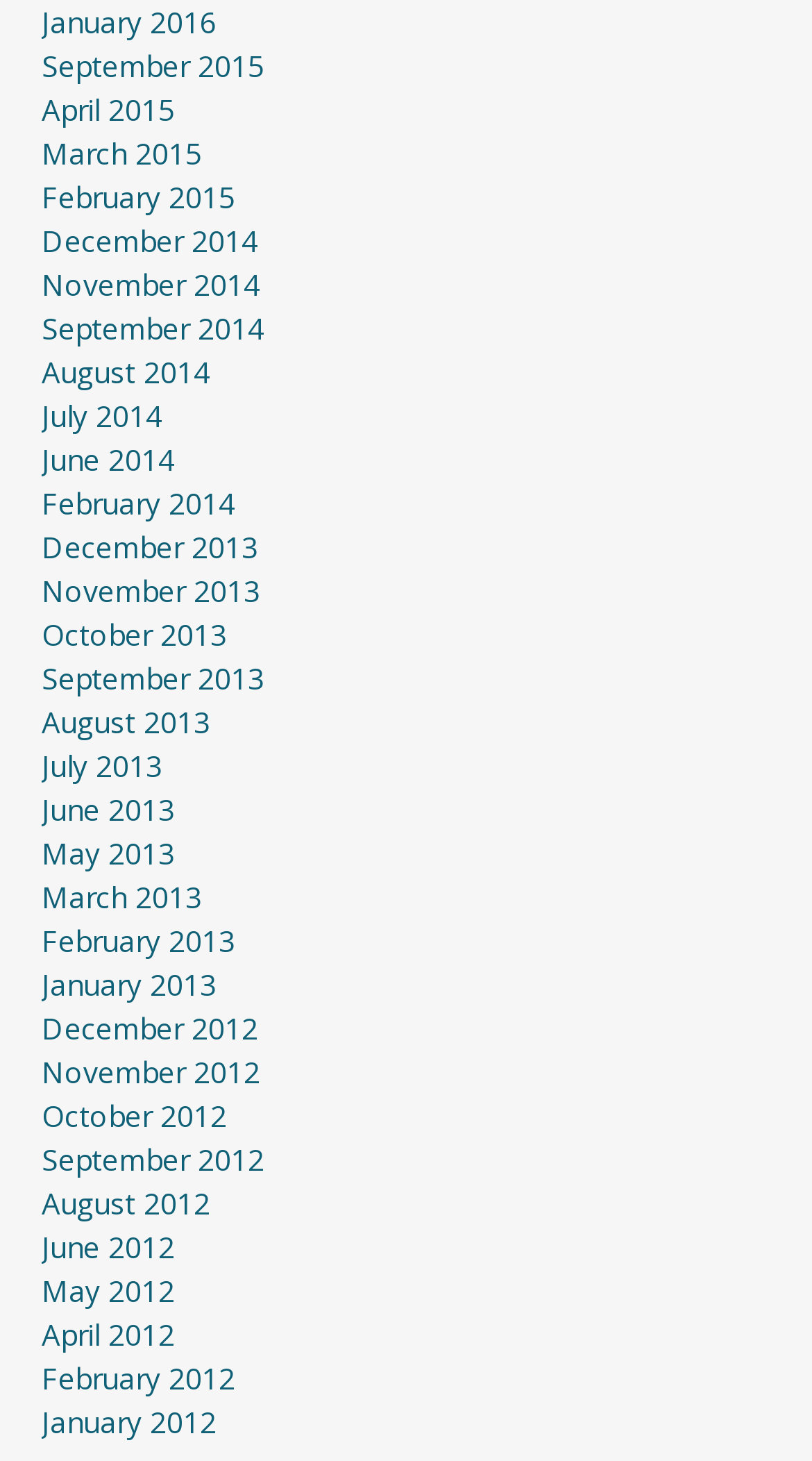Analyze the image and give a detailed response to the question:
How many months are listed from 2015?

I counted the number of links on the webpage that correspond to months in 2015. There are four links: 'September 2015', 'April 2015', 'March 2015', and 'February 2015'.